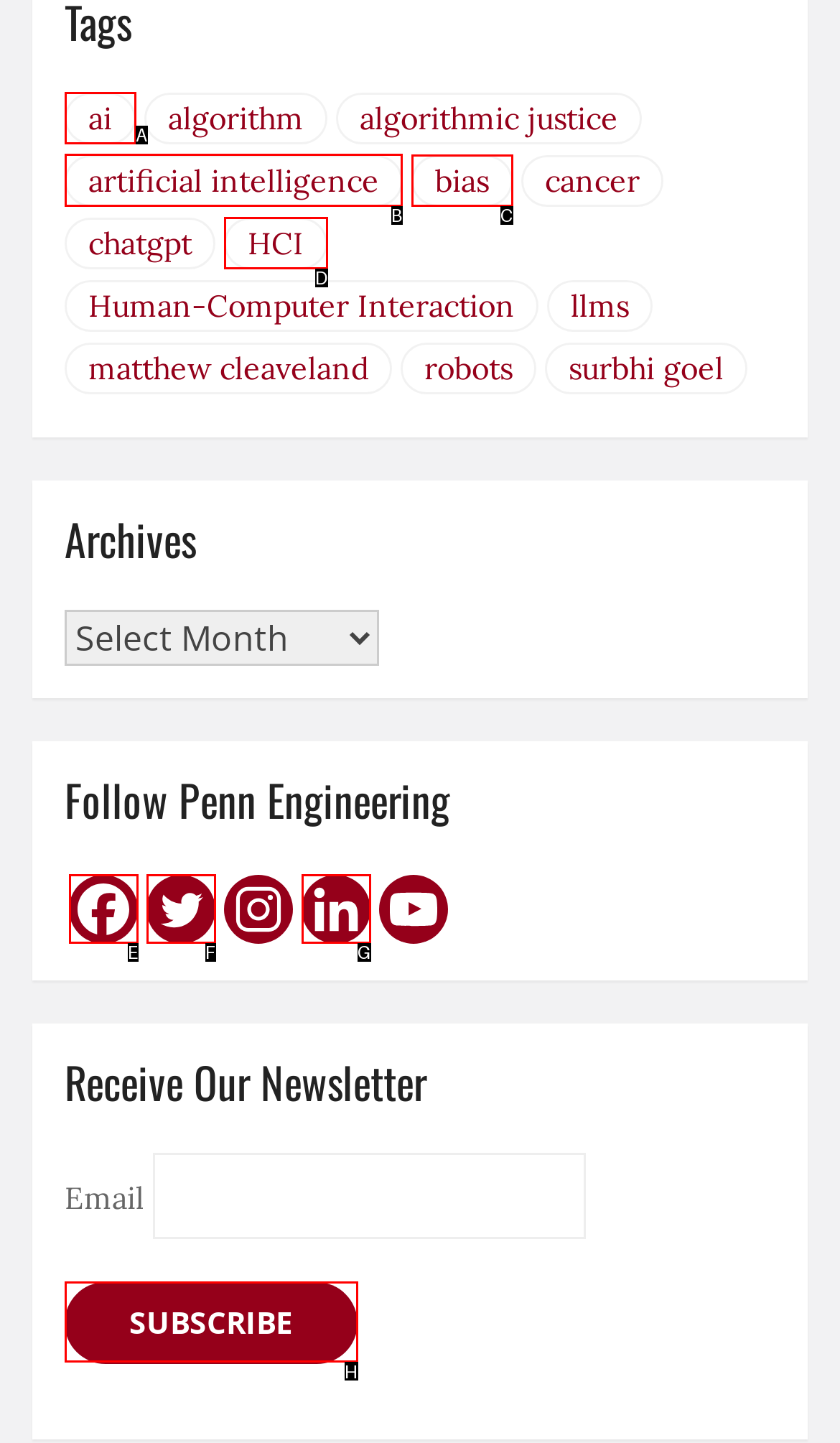Specify which UI element should be clicked to accomplish the task: click artificial intelligence link. Answer with the letter of the correct choice.

B